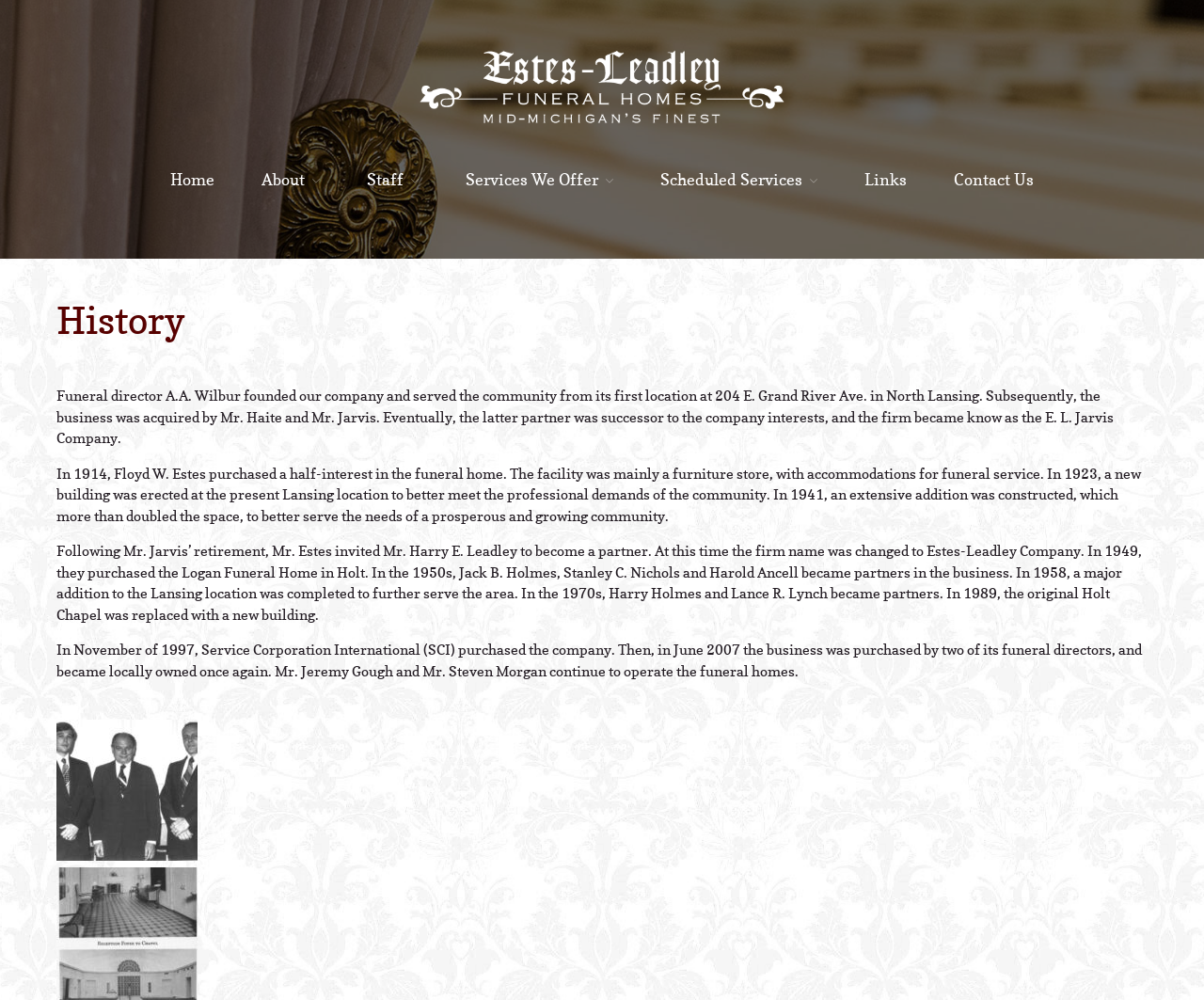How many partners did Mr. Estes invite?
Please respond to the question with a detailed and thorough explanation.

According to the webpage, following Mr. Jarvis' retirement, Mr. Estes invited Mr. Harry E. Leadley to become a partner, and the firm name was changed to Estes-Leadley Company.